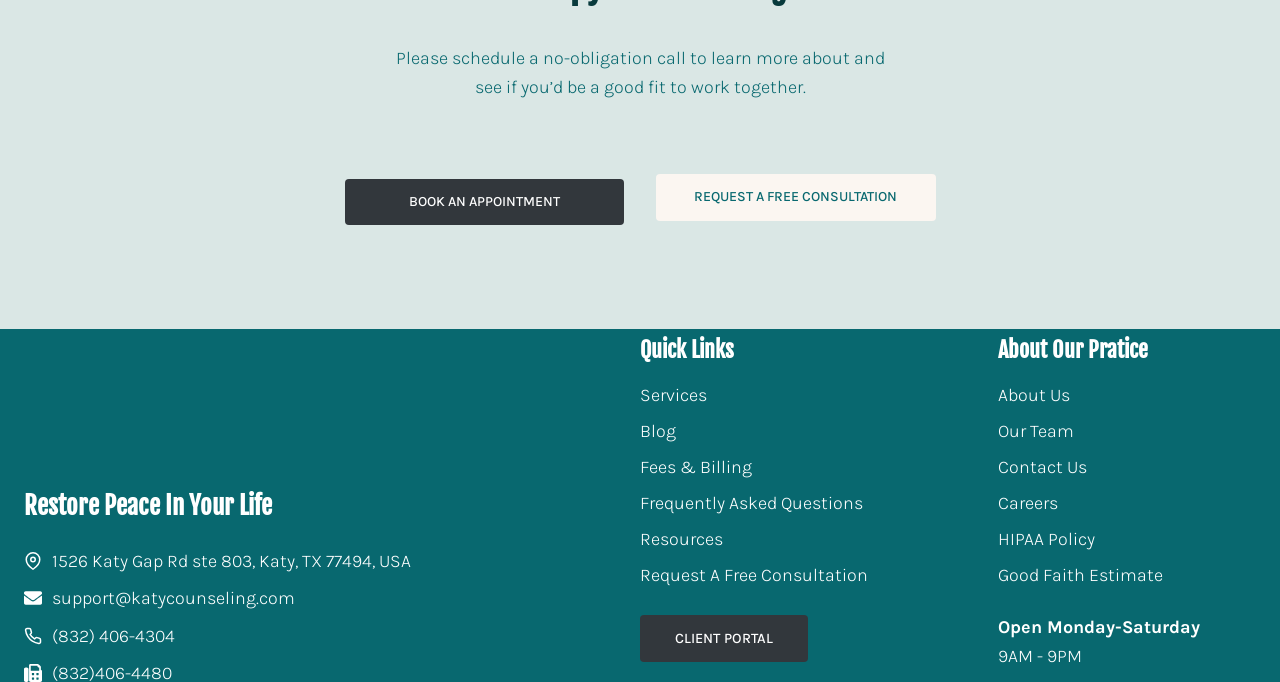Locate the bounding box coordinates of the clickable region to complete the following instruction: "View services."

[0.5, 0.553, 0.702, 0.606]